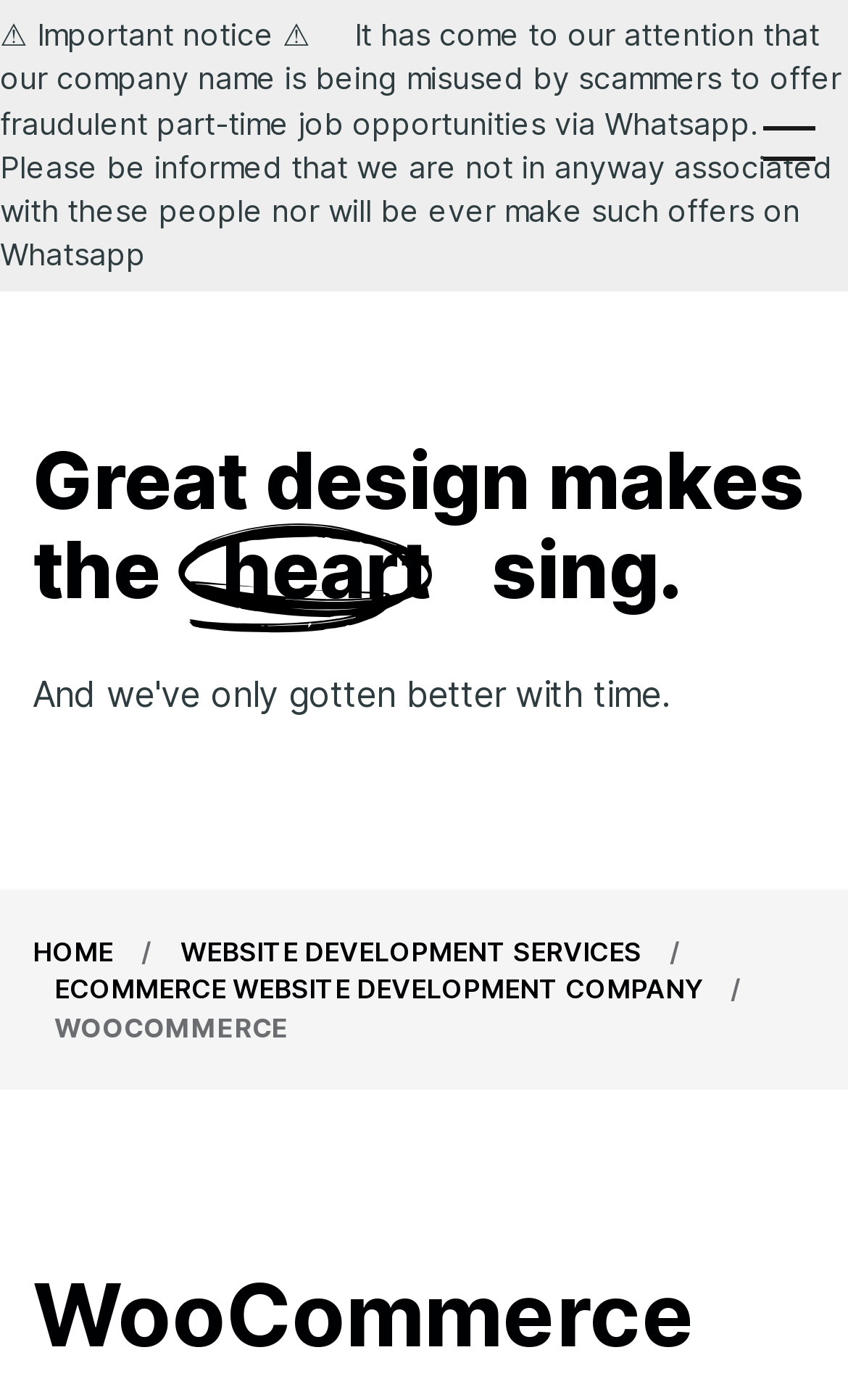Present a detailed account of what is displayed on the webpage.

The webpage appears to be a company website, specifically Bonoboz Marketing Services Pvt. Ltd., which specializes in WooCommerce services. At the top of the page, there is an important notice warning users about scammers misusing the company's name to offer fraudulent job opportunities. This notice is accompanied by a link to the company's name, "Bonoboz", which also has an associated image.

Below the notice, there is a prominent button on the right side of the page. On the left side, there is a heading that reads "Great design makes the heart sing." This heading is followed by a navigation menu with links to "HOME", "WEBSITE DEVELOPMENT SERVICES", and "ECOMMERCE WEBSITE DEVELOPMENT COMPANY". The menu items are separated by a slash character.

Further down the page, there is a prominent heading that reads "WooCommerce", which is likely the main topic of the webpage. The webpage seems to be promoting WooCommerce services, as hinted by the meta description, which mentions taking WooCommerce stores to the next level.